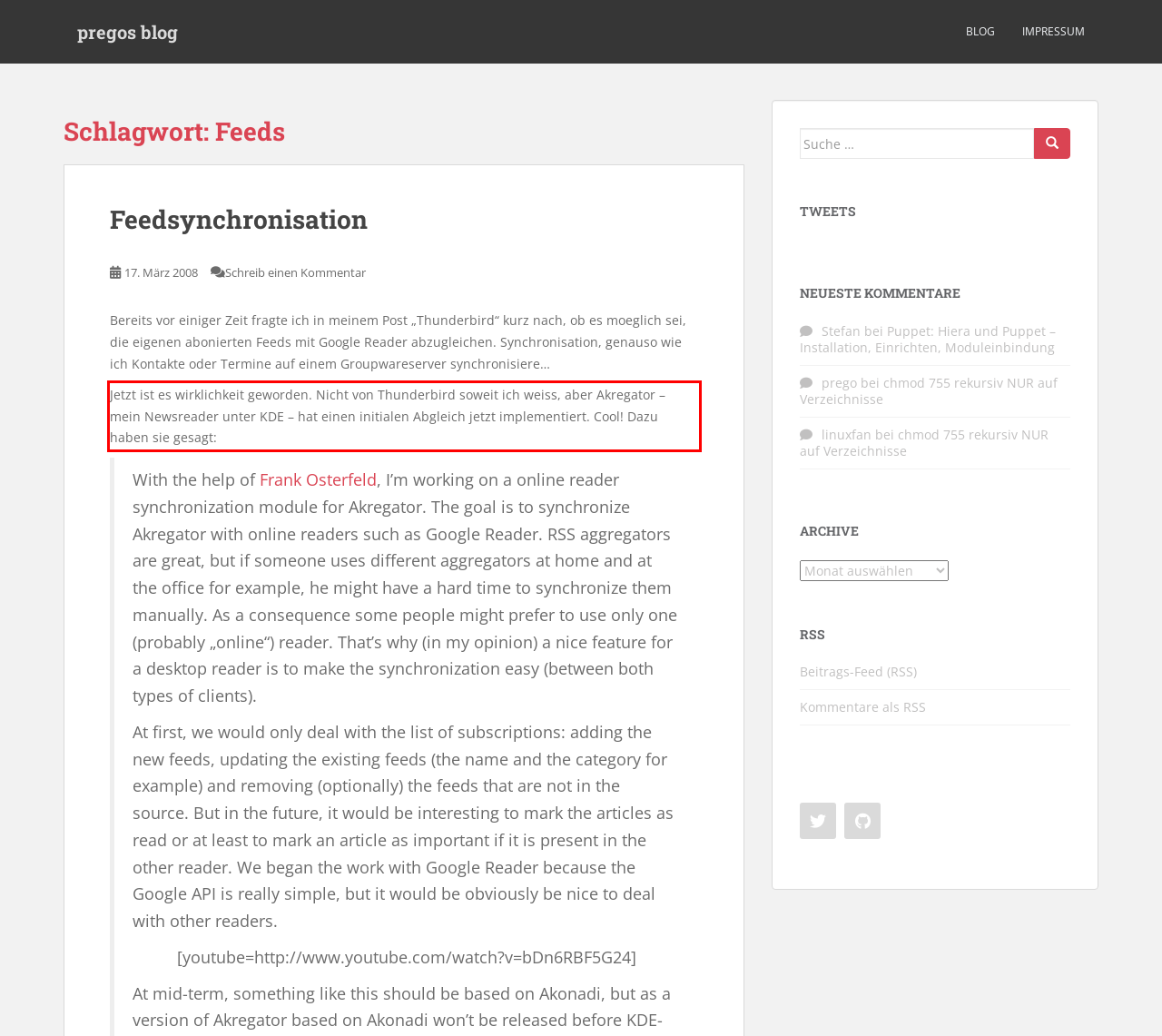Please analyze the screenshot of a webpage and extract the text content within the red bounding box using OCR.

Jetzt ist es wirklichkeit geworden. Nicht von Thunderbird soweit ich weiss, aber Akregator – mein Newsreader unter KDE – hat einen initialen Abgleich jetzt implementiert. Cool! Dazu haben sie gesagt: